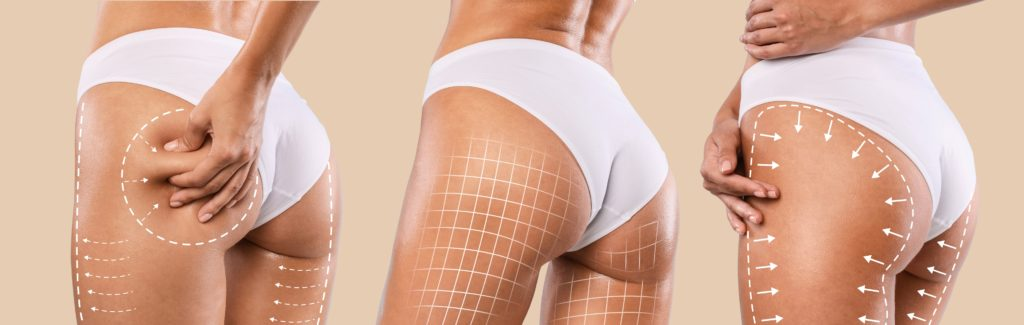What is the purpose of the guiding lines and arrows?
By examining the image, provide a one-word or phrase answer.

Indicate surgical approach